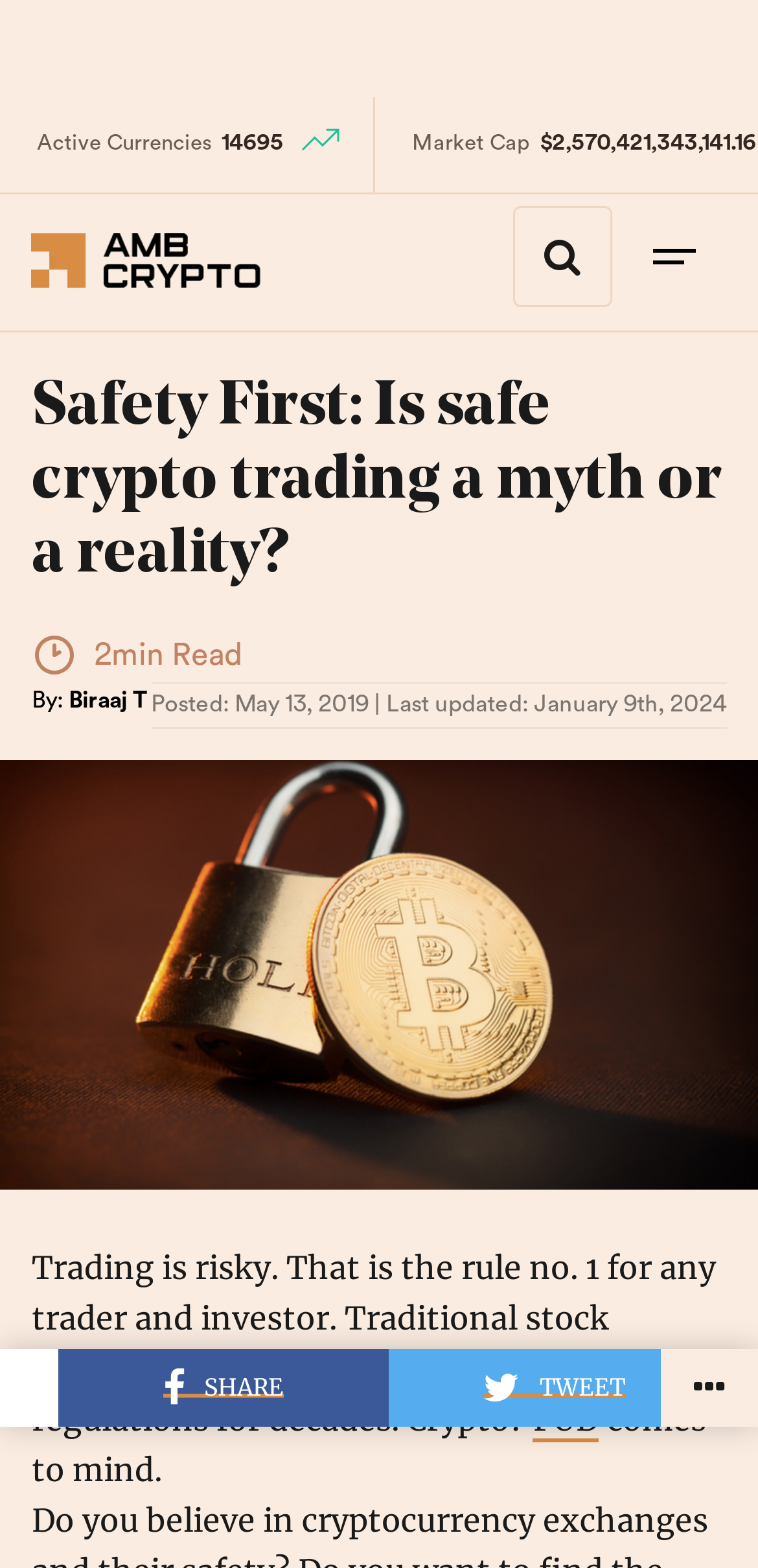Review the image closely and give a comprehensive answer to the question: What is the estimated reading time of the article?

I found the answer by looking at the text element with the label '2min Read' which indicates the estimated reading time of the article.